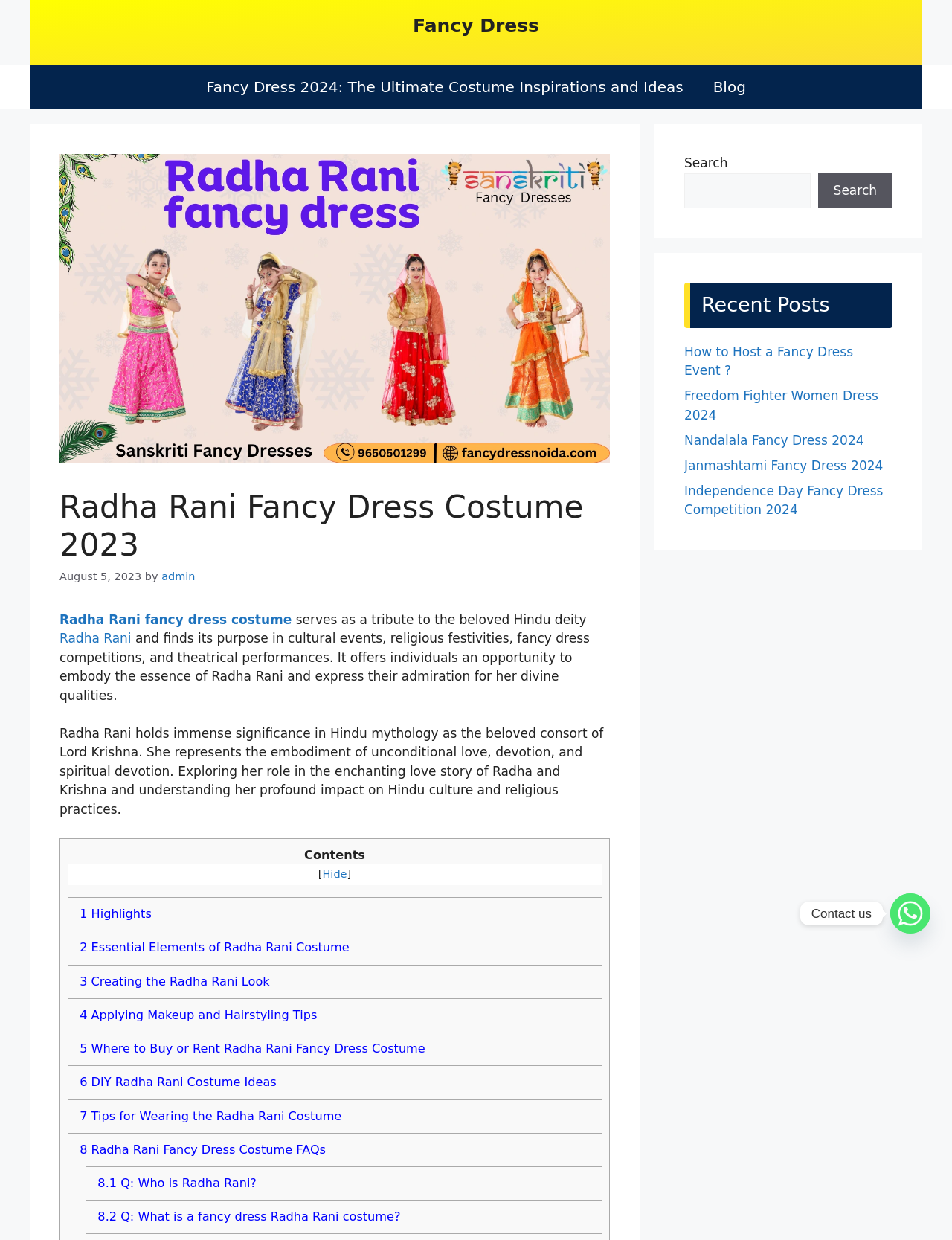What is the name of the blog post that is currently being viewed?
Look at the image and provide a short answer using one word or a phrase.

Radha Rani Fancy Dress Costume 2023